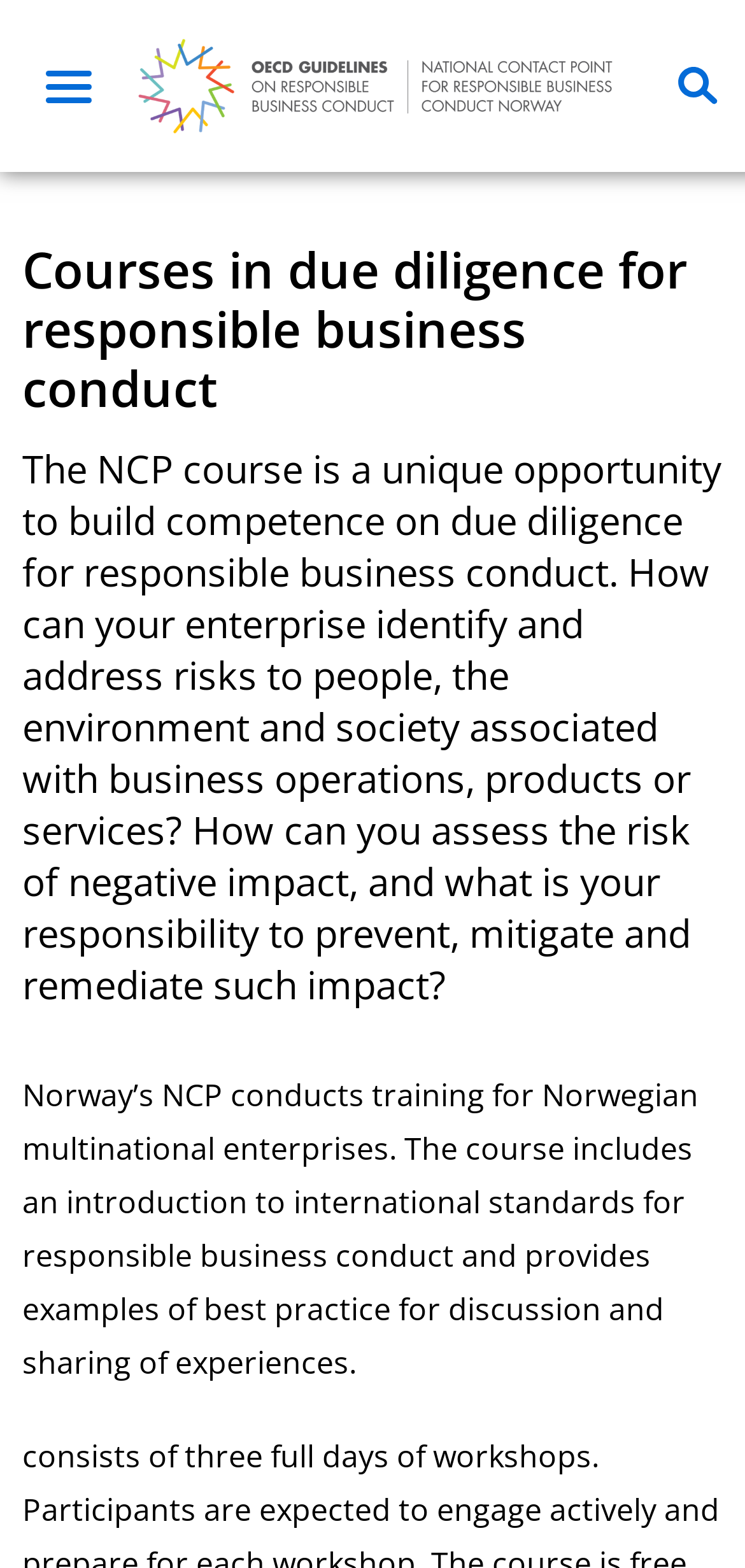Please answer the following query using a single word or phrase: 
What is the name of the organization?

Ansvarlig Næringsliv